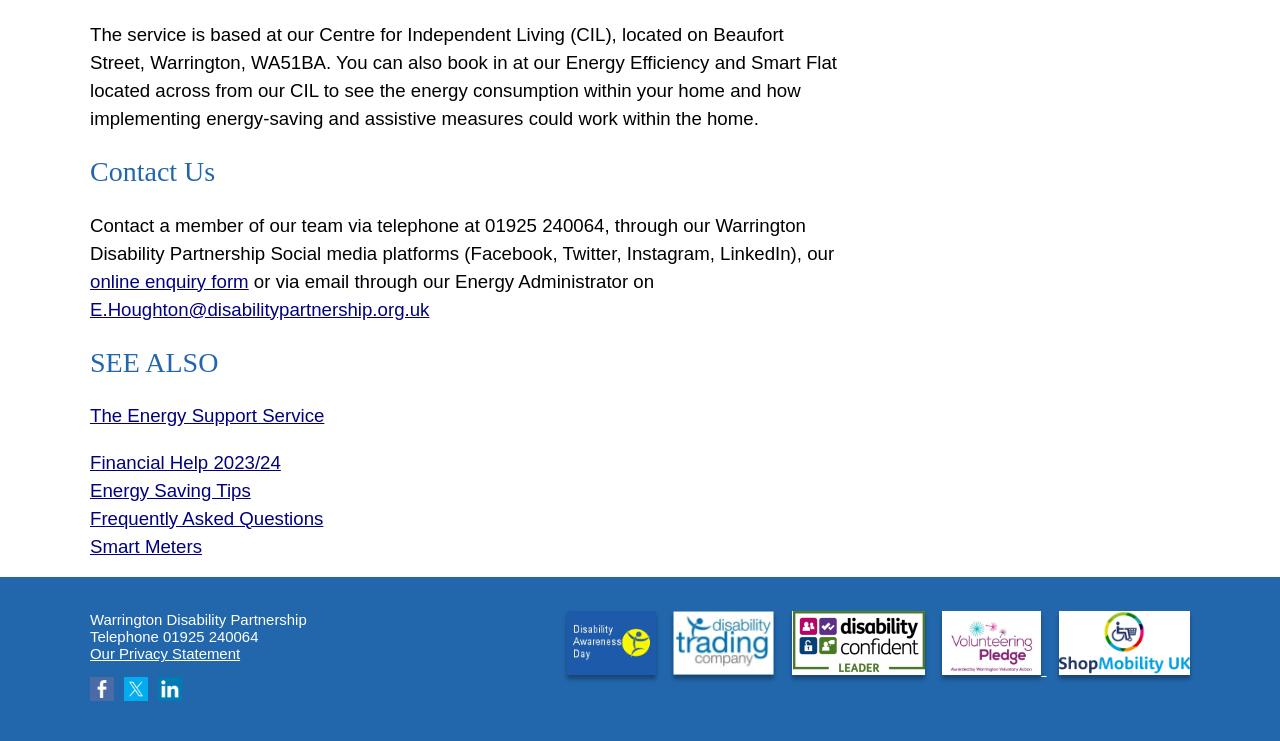Determine the bounding box coordinates of the area to click in order to meet this instruction: "Email our Energy Administrator".

[0.07, 0.403, 0.335, 0.431]